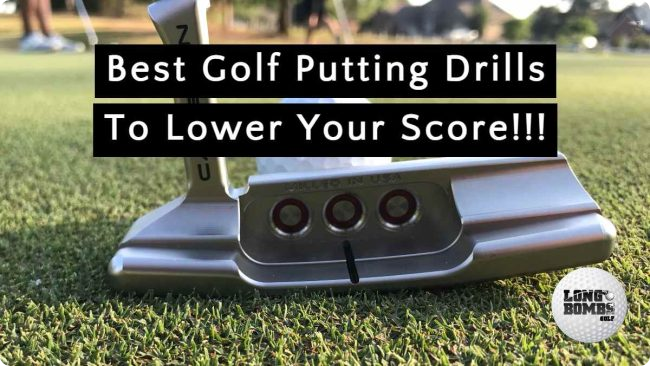Based on what you see in the screenshot, provide a thorough answer to this question: What is the main focus of the content?

The image features a golf putting drill setup and the bold text overlay declares 'Best Golf Putting Drills To Lower Your Score!!!', suggesting that the content is focused on providing tips and techniques for improving golf putting skills.